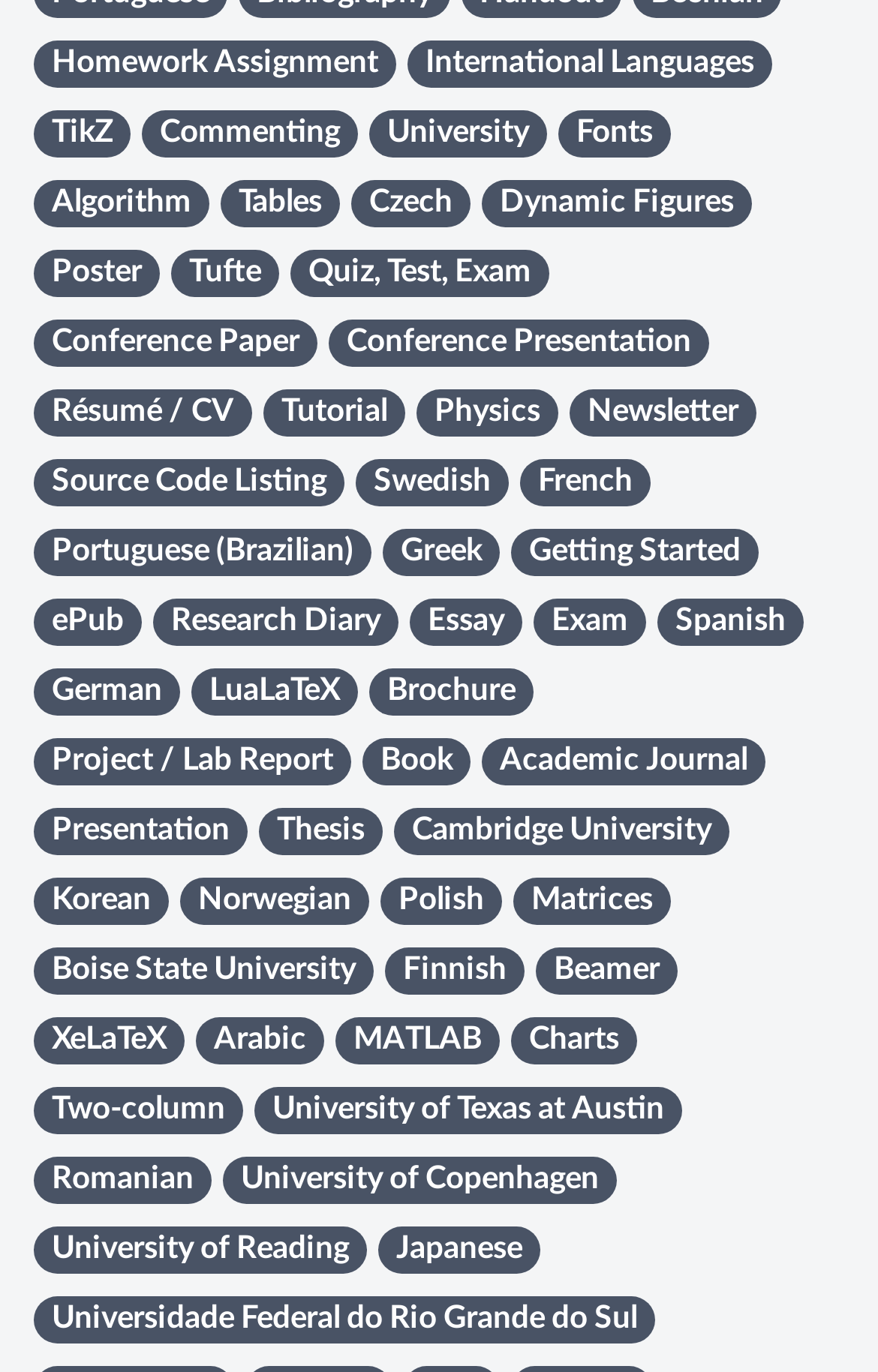Identify the bounding box coordinates of the region that needs to be clicked to carry out this instruction: "Explore the Algorithm section". Provide these coordinates as four float numbers ranging from 0 to 1, i.e., [left, top, right, bottom].

[0.038, 0.131, 0.238, 0.165]